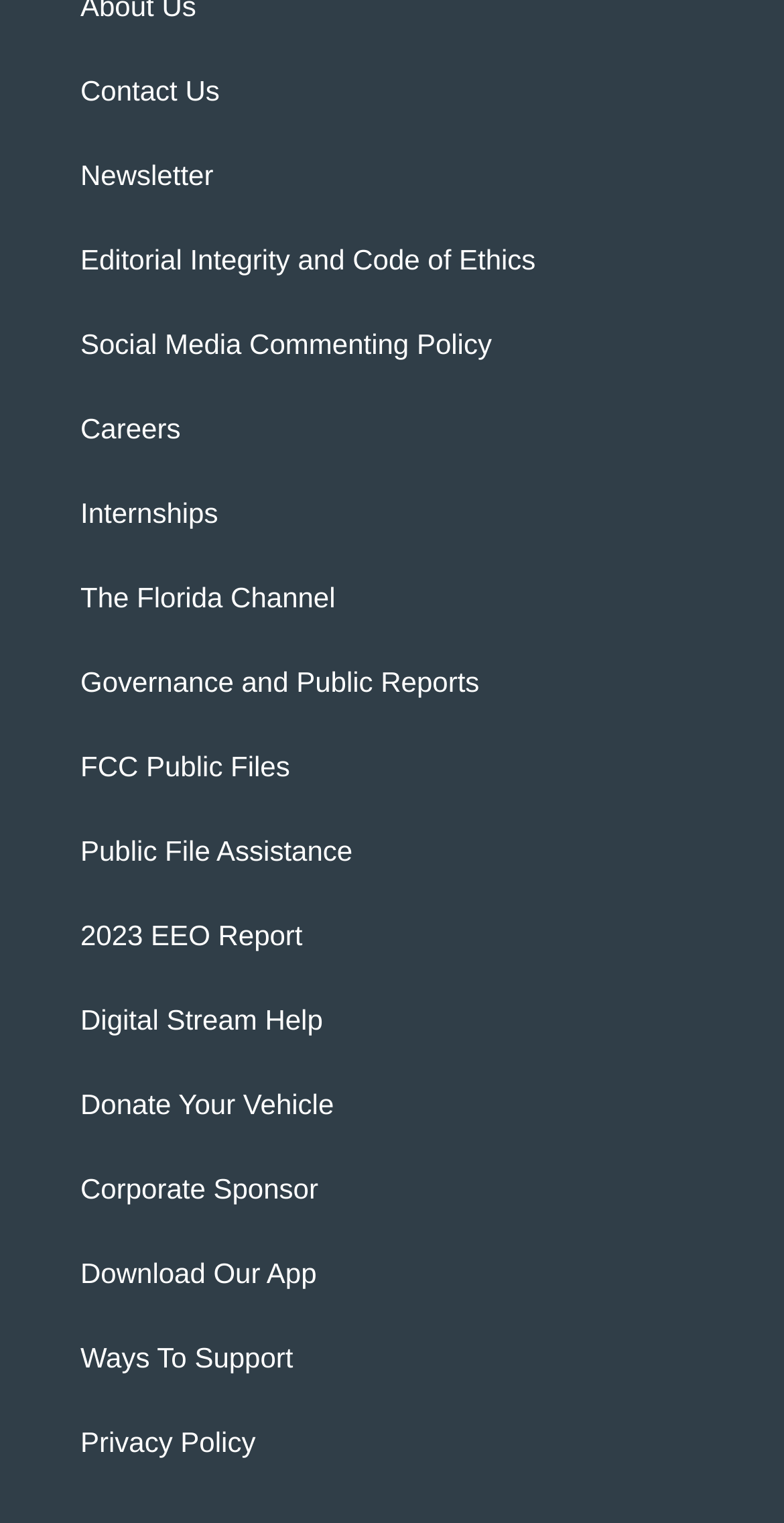Locate the bounding box coordinates of the segment that needs to be clicked to meet this instruction: "Download the app".

[0.103, 0.827, 0.897, 0.848]